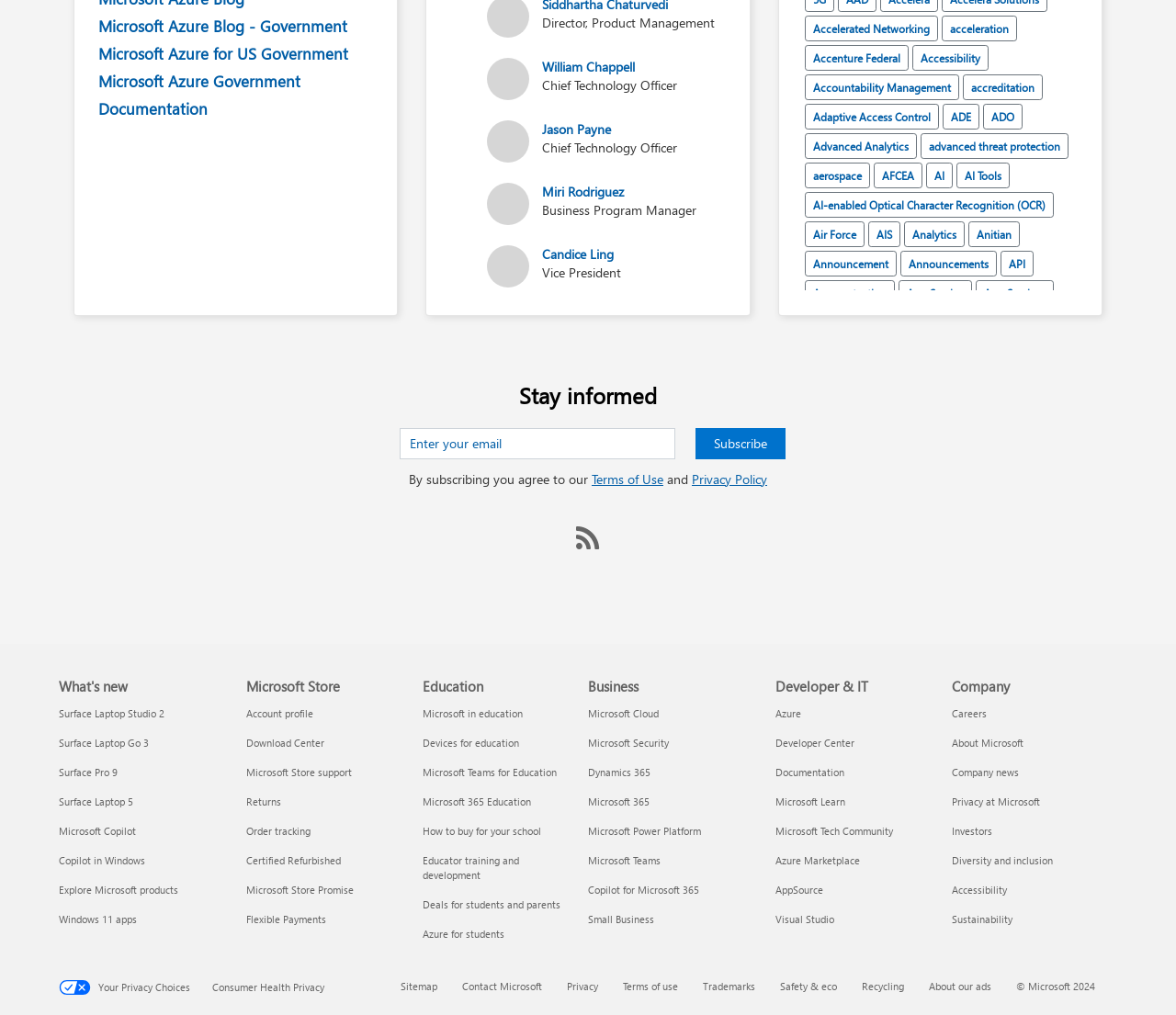Pinpoint the bounding box coordinates of the element to be clicked to execute the instruction: "Read about Azure Active Directory".

[0.815, 0.478, 0.921, 0.504]